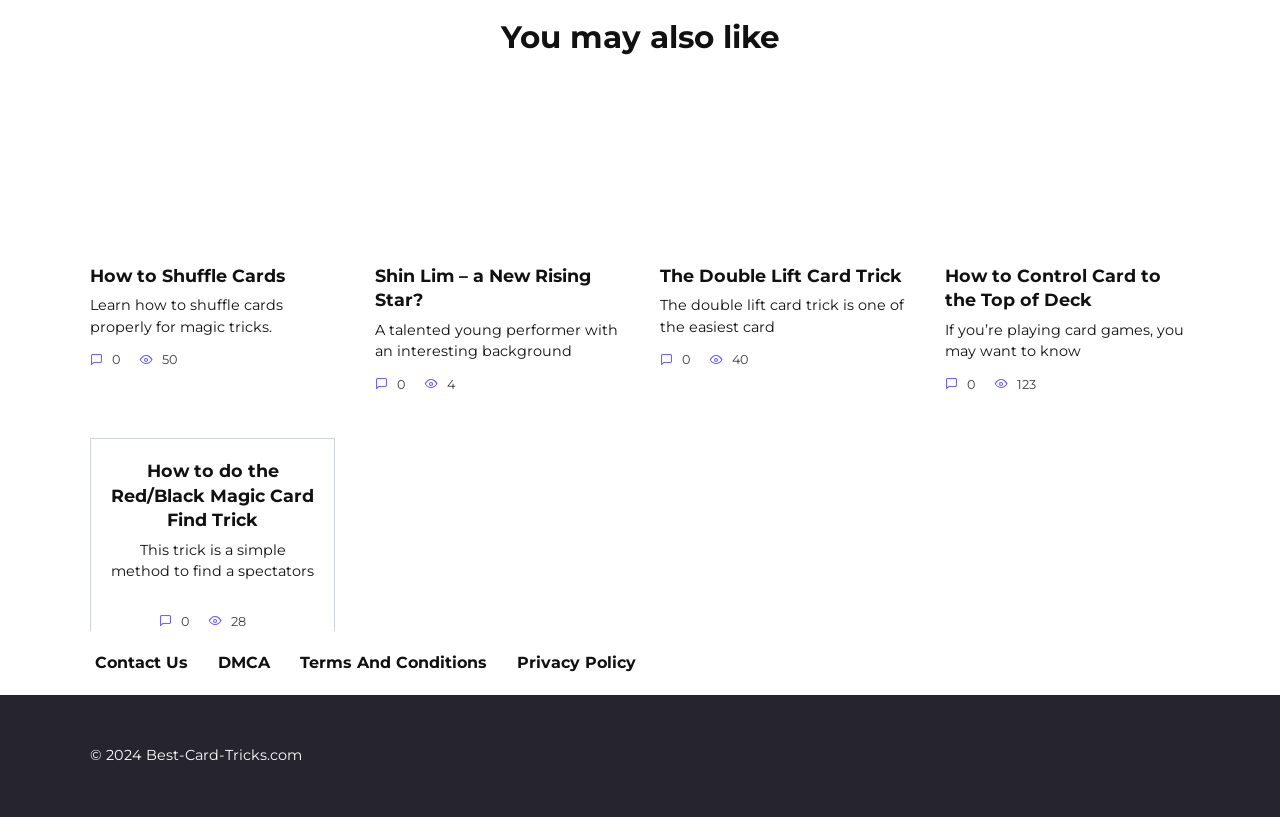What is the name of the website?
Using the image provided, answer with just one word or phrase.

Best-Card-Tricks.com